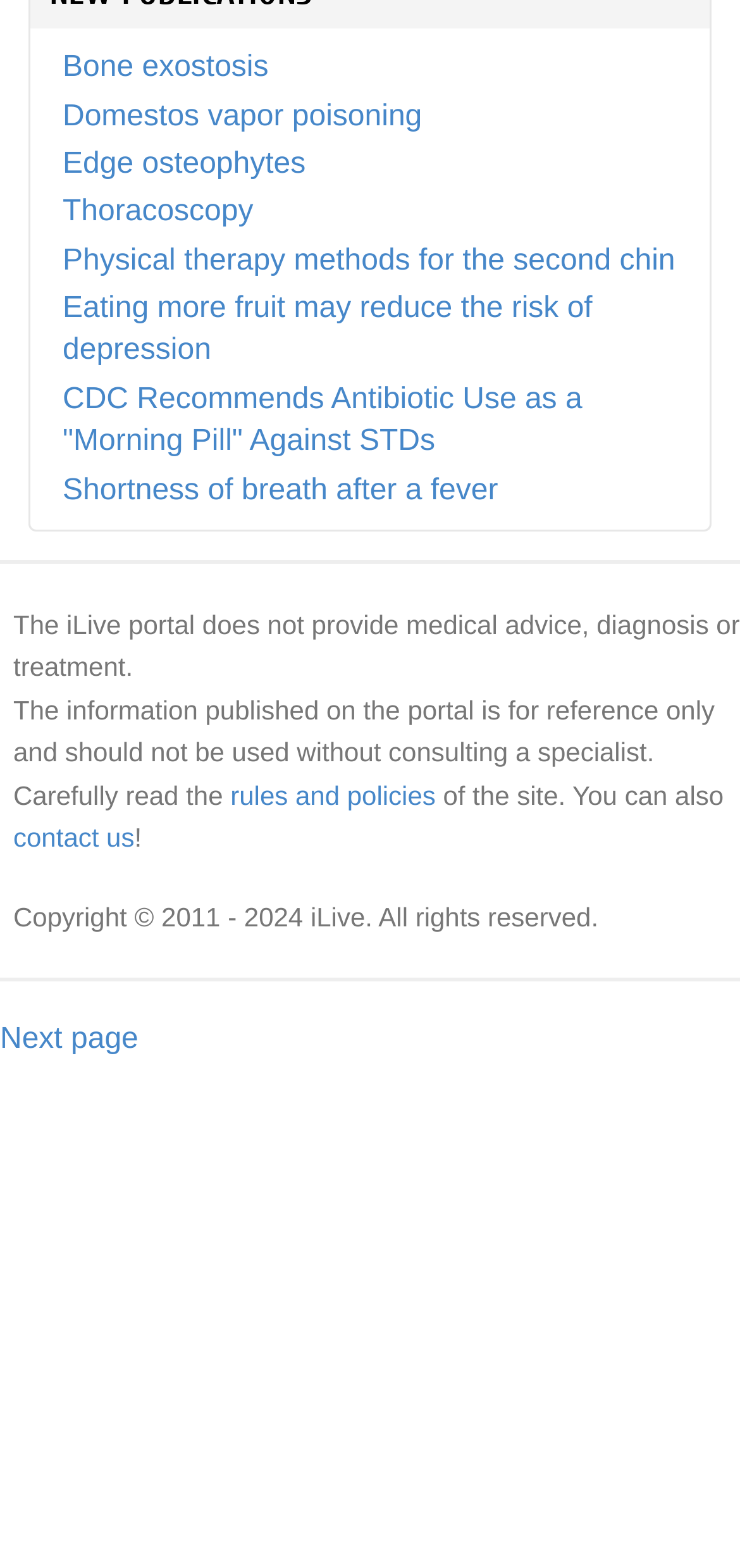What should users do before using the information on the portal?
Provide an in-depth and detailed explanation in response to the question.

According to the disclaimer, users should consult a specialist before using the information published on the portal, as it is for reference only and not intended to be used as medical advice, diagnosis, or treatment.